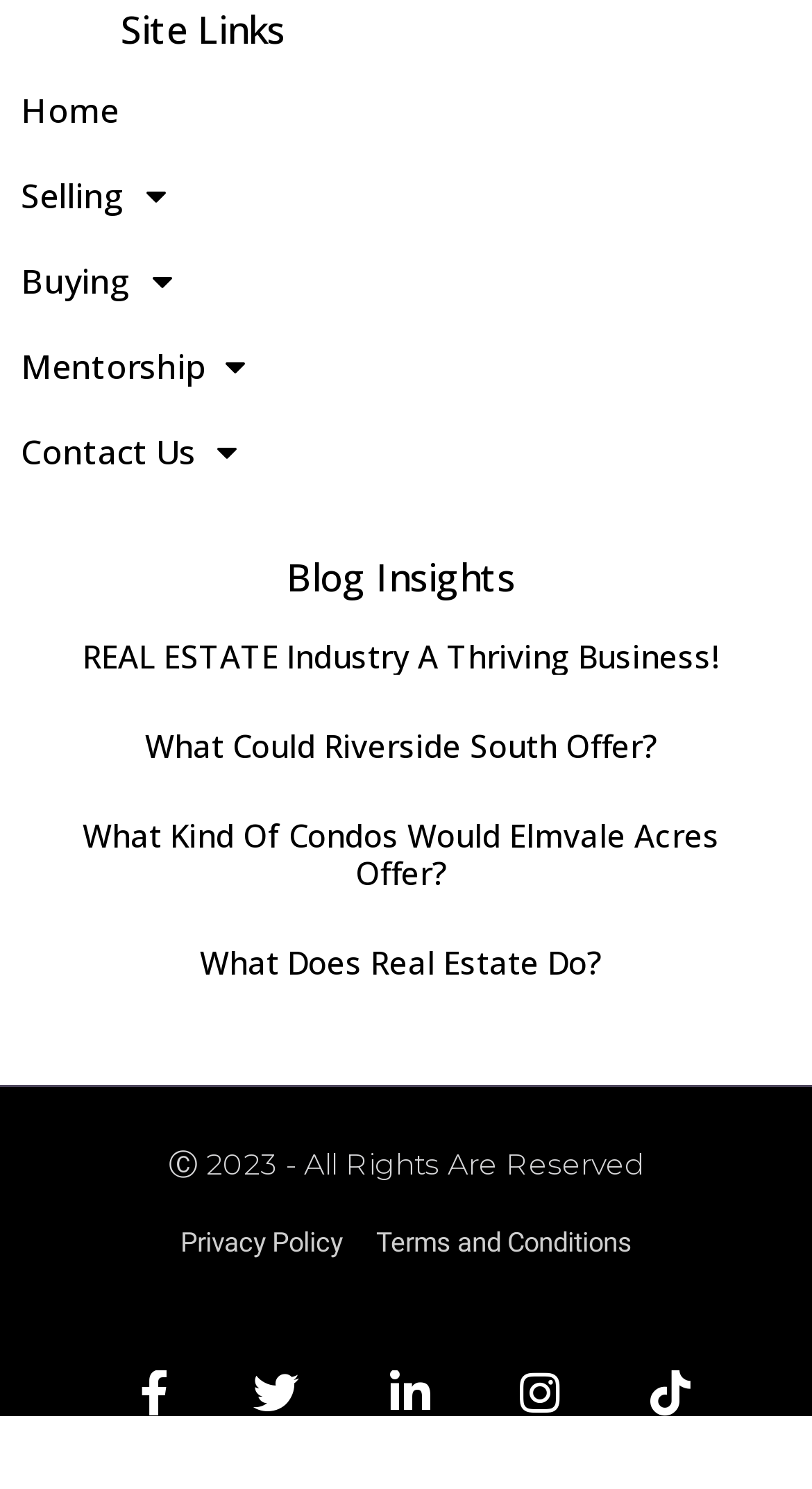Please look at the image and answer the question with a detailed explanation: How many articles are there in the 'Blog Insights' section?

The 'Blog Insights' section contains 4 articles with headings 'REAL ESTATE Industry A Thriving Business!', 'What Could Riverside South Offer?', 'What Kind Of Condos Would Elmvale Acres Offer?', and 'What Does Real Estate Do?'. Therefore, there are 4 articles in the 'Blog Insights' section.